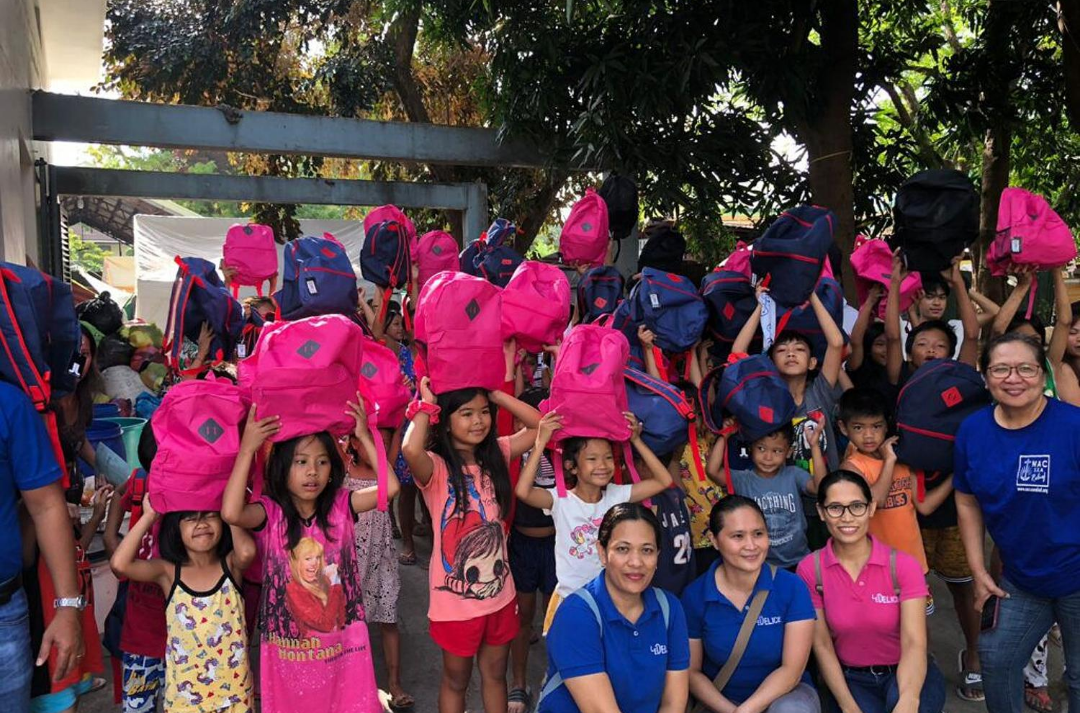What is the color of the backpacks held by the children?
Look at the screenshot and respond with one word or a short phrase.

Pink and navy blue